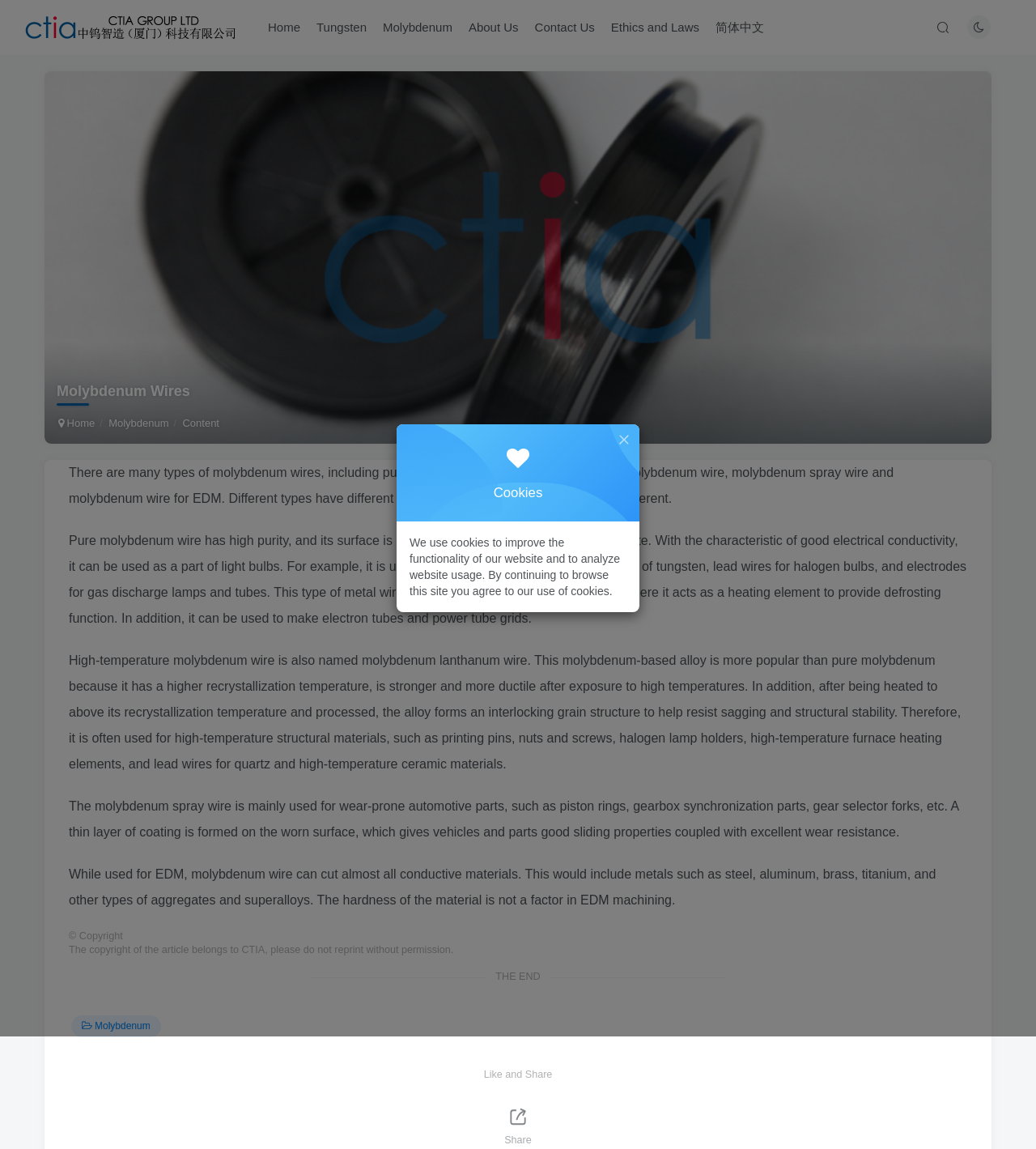Please identify the bounding box coordinates of the region to click in order to complete the task: "Click the 'Molybdenum' link". The coordinates must be four float numbers between 0 and 1, specified as [left, top, right, bottom].

[0.362, 0.006, 0.444, 0.042]